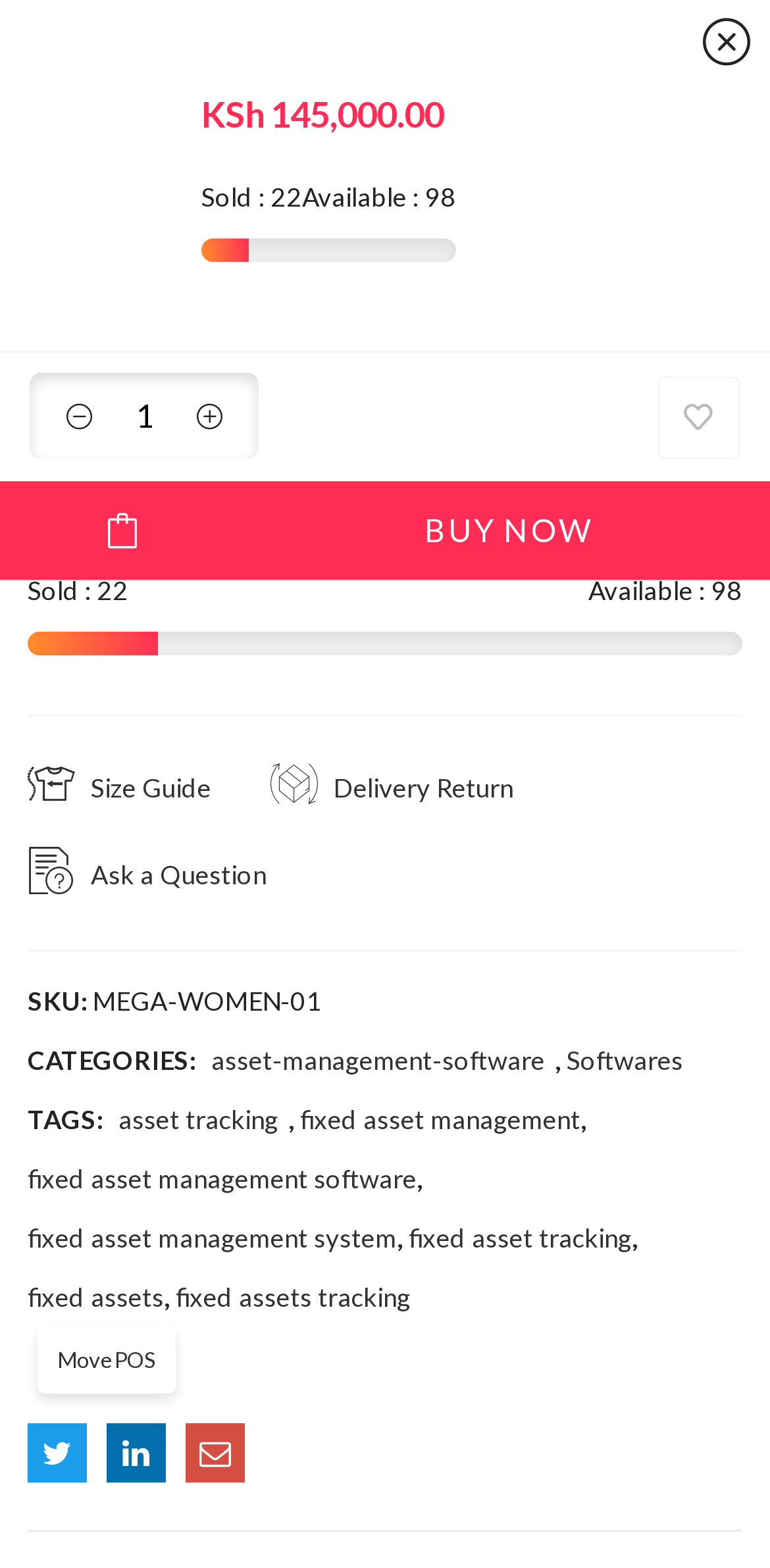Predict the bounding box of the UI element based on this description: "Delivery Return".

[0.351, 0.475, 0.666, 0.53]